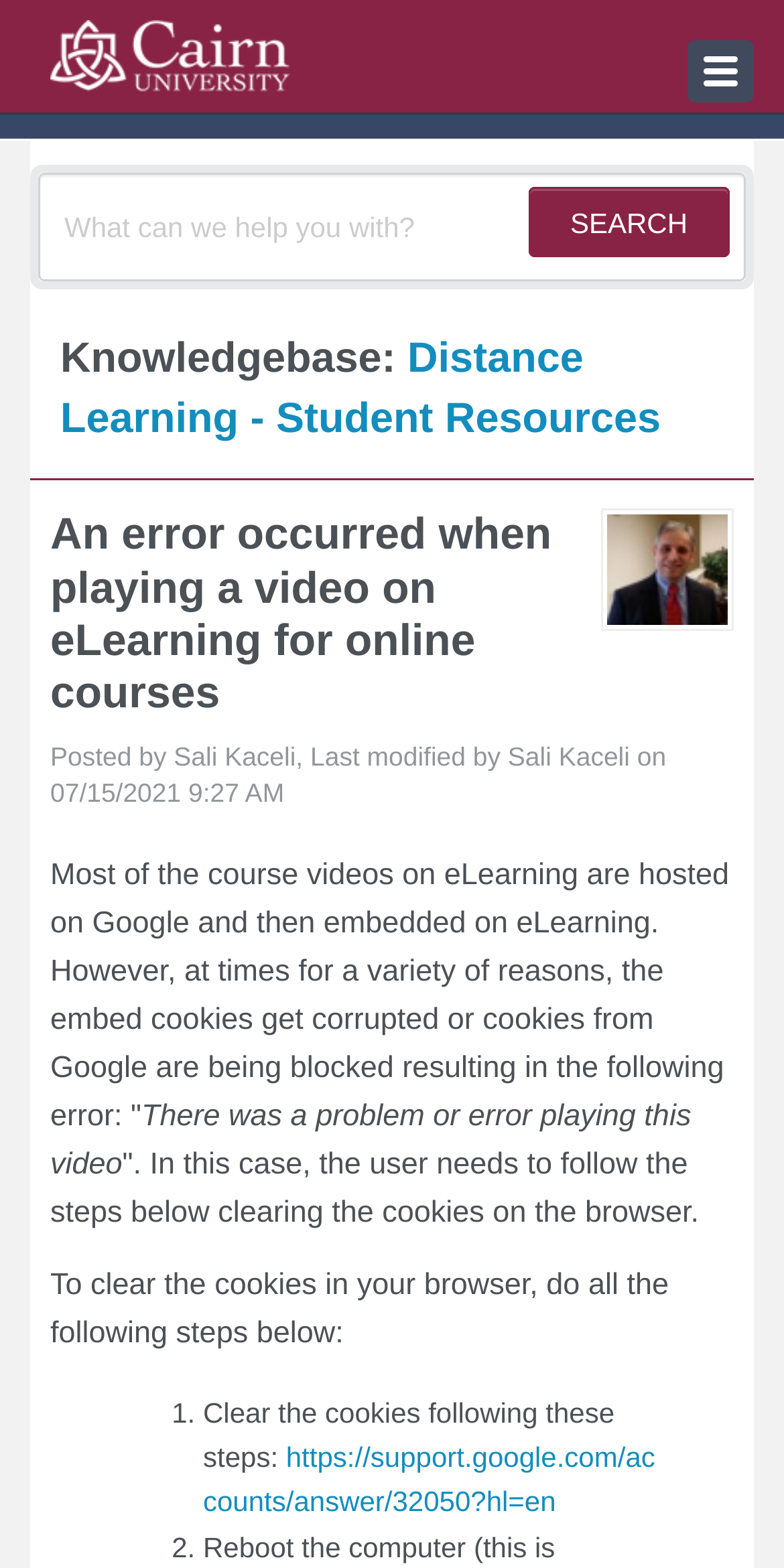Give a one-word or short phrase answer to the question: 
How many images are there in the article?

2